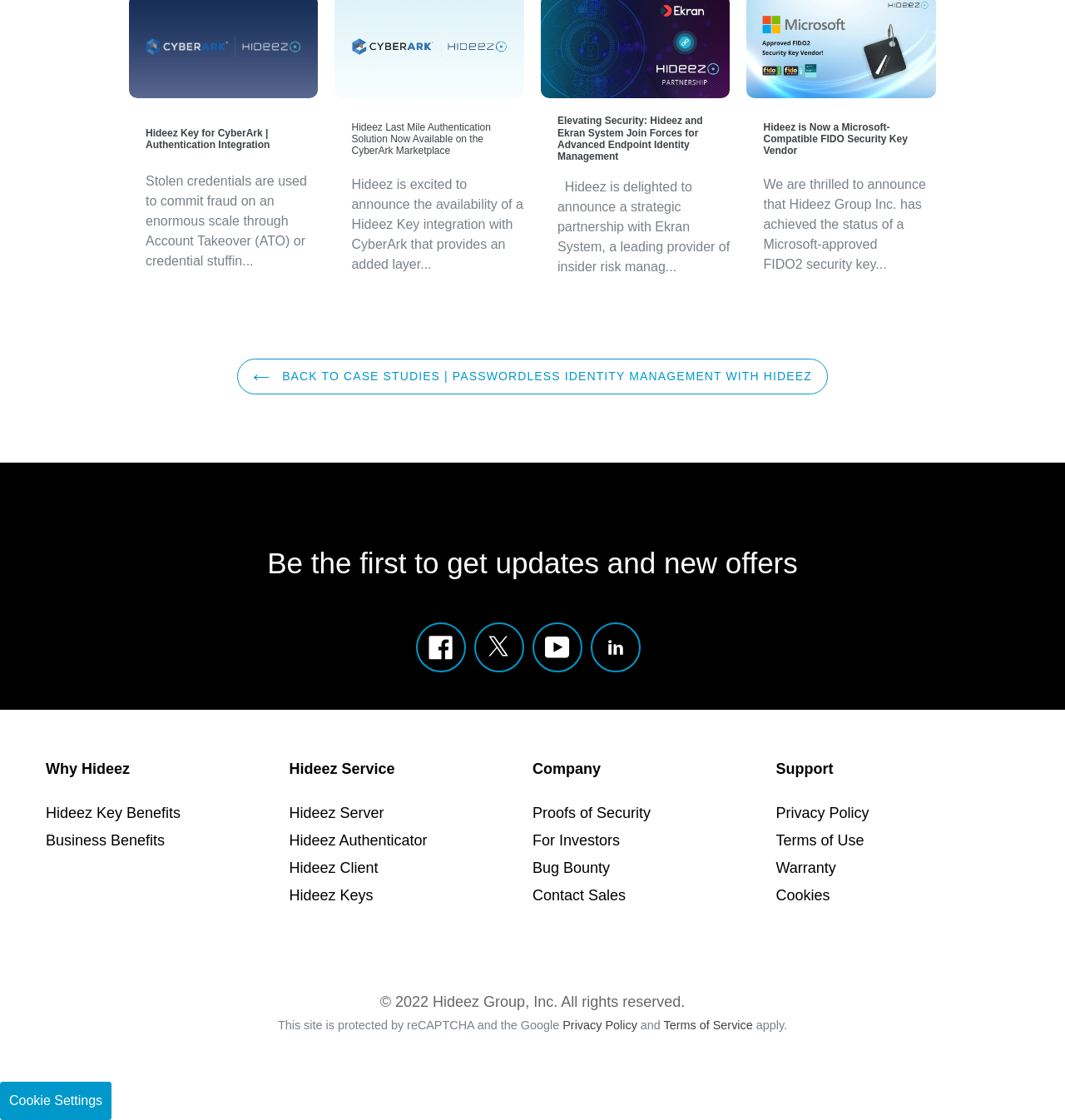What is the year of copyright mentioned at the bottom of the webpage?
Use the screenshot to answer the question with a single word or phrase.

2022